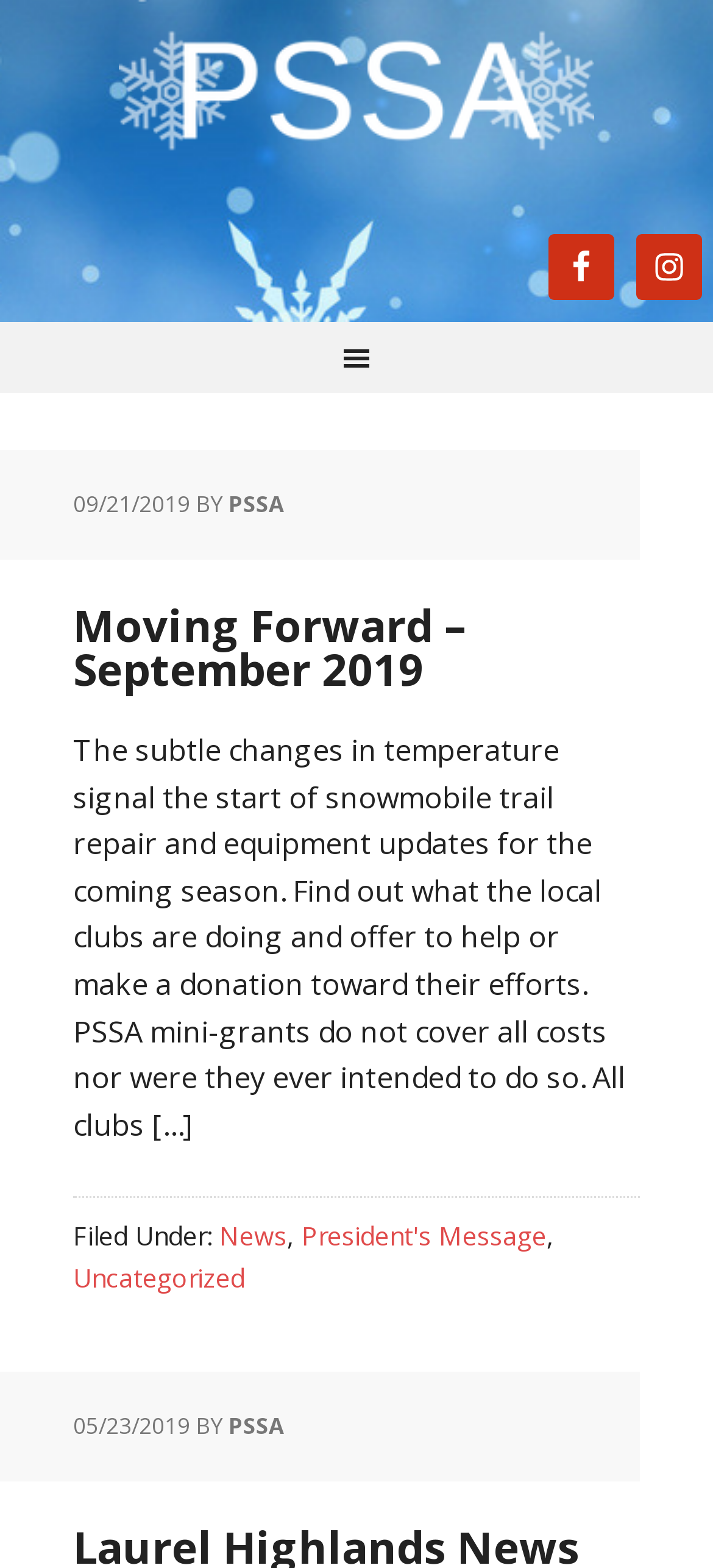Please find and report the bounding box coordinates of the element to click in order to perform the following action: "go to News category". The coordinates should be expressed as four float numbers between 0 and 1, in the format [left, top, right, bottom].

[0.308, 0.777, 0.403, 0.799]